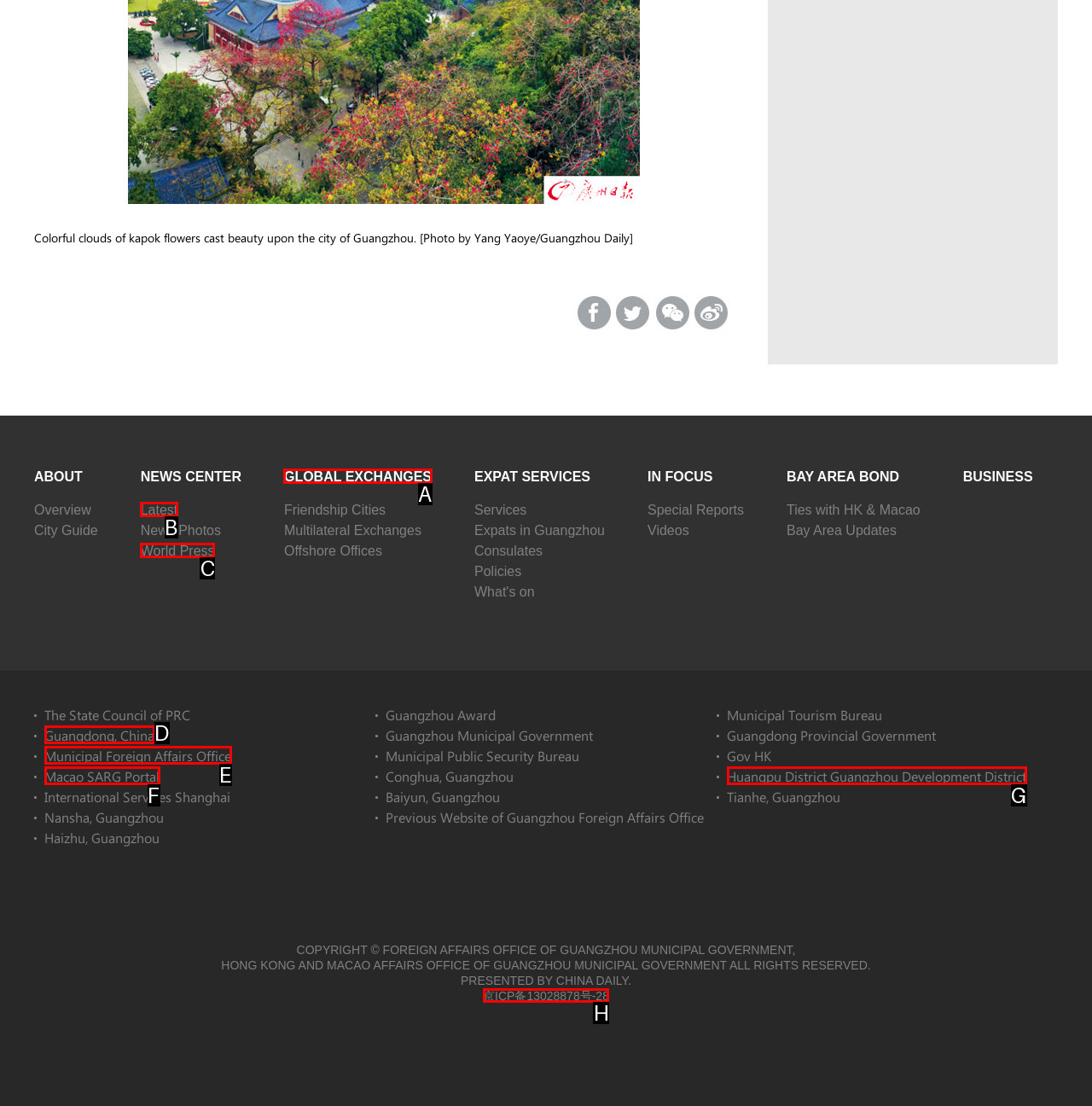Find the HTML element that suits the description: Guangdong, China
Indicate your answer with the letter of the matching option from the choices provided.

D